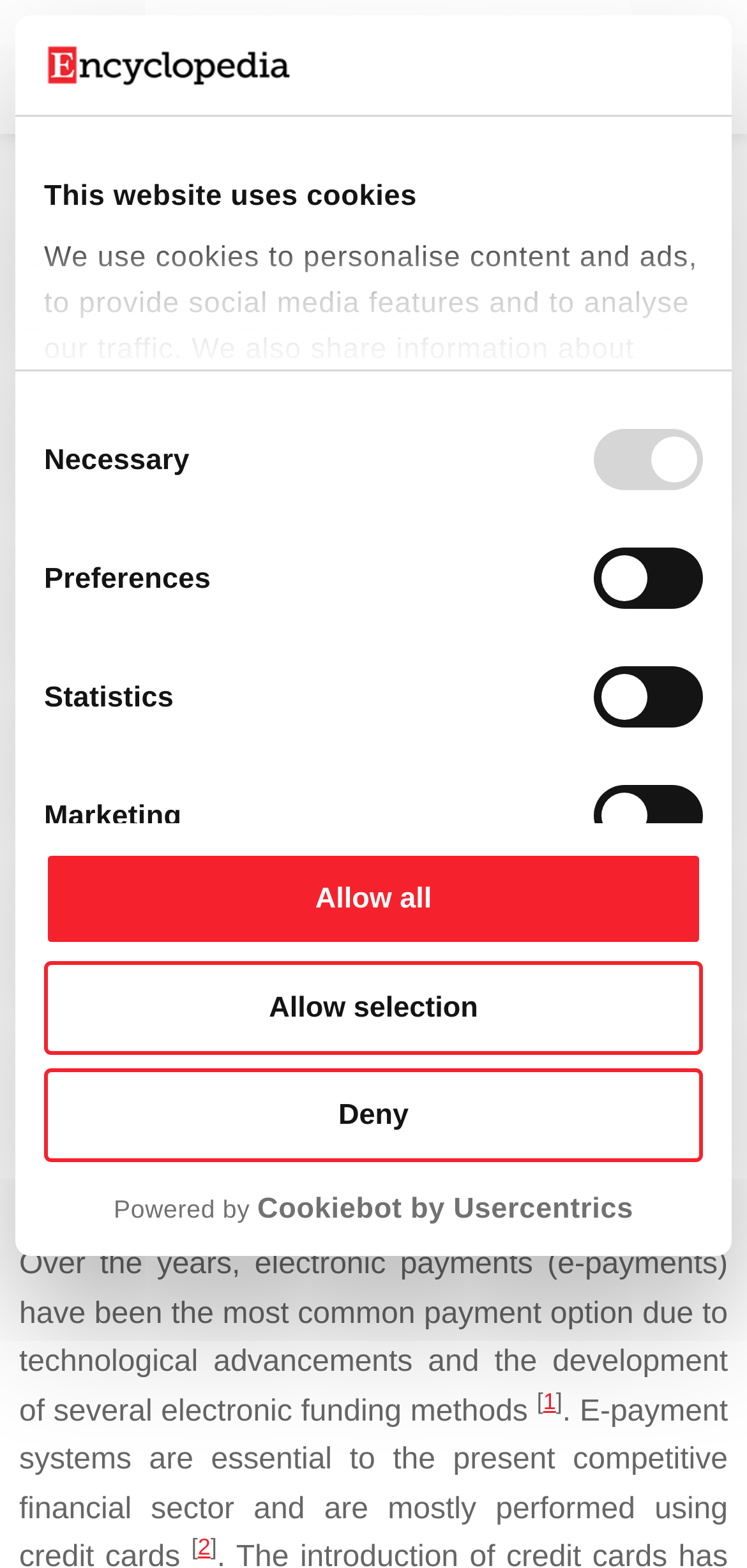Locate the UI element that matches the description Feedback in the webpage screenshot. Return the bounding box coordinates in the format (top-left x, top-left y, bottom-right x, bottom-right y), with values ranging from 0 to 1.

[0.844, 0.648, 0.956, 0.691]